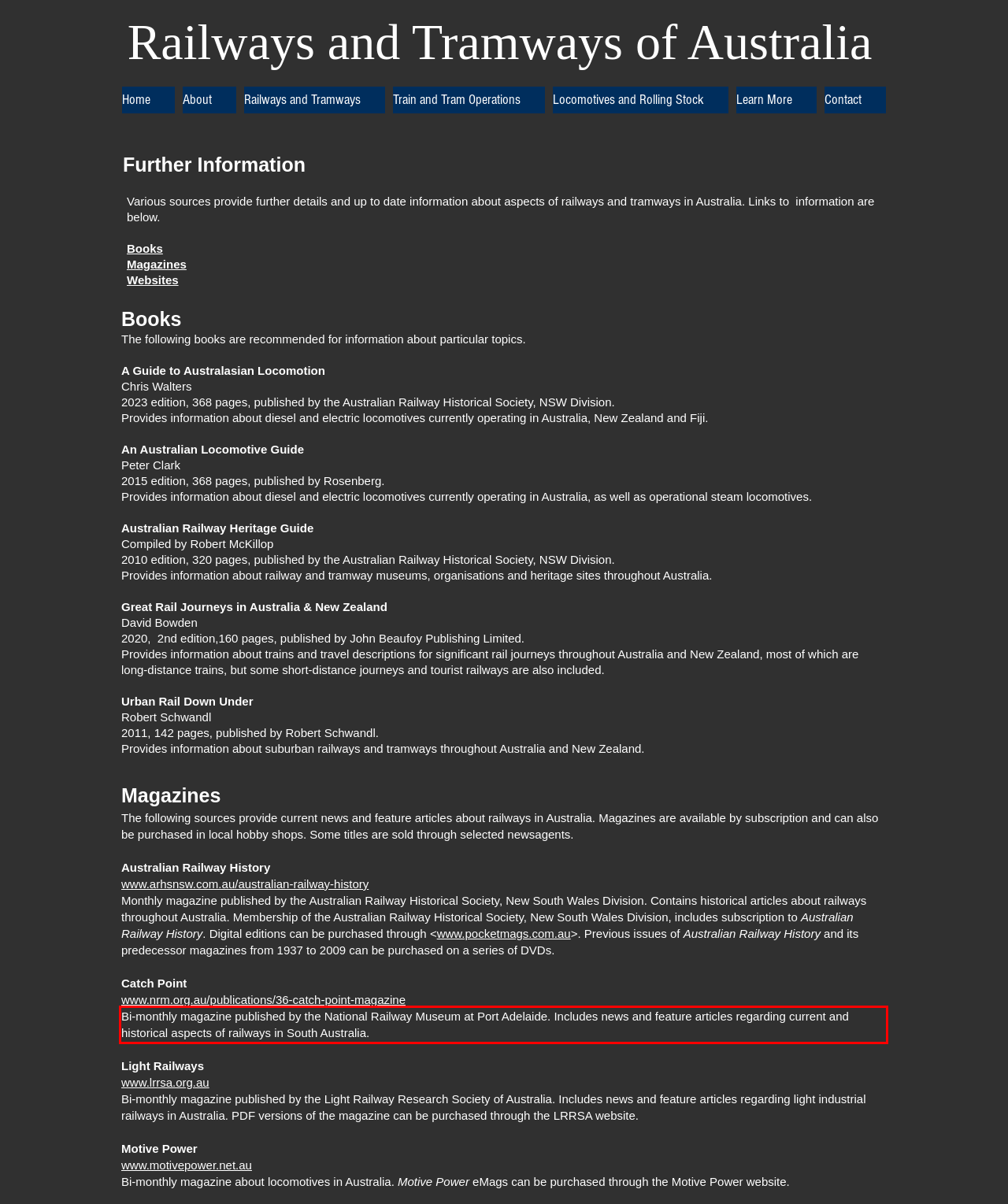Identify the text inside the red bounding box on the provided webpage screenshot by performing OCR.

Bi-monthly magazine published by the National Railway Museum at Port Adelaide. Includes news and feature articles regarding current and historical aspects of railways in South Australia.